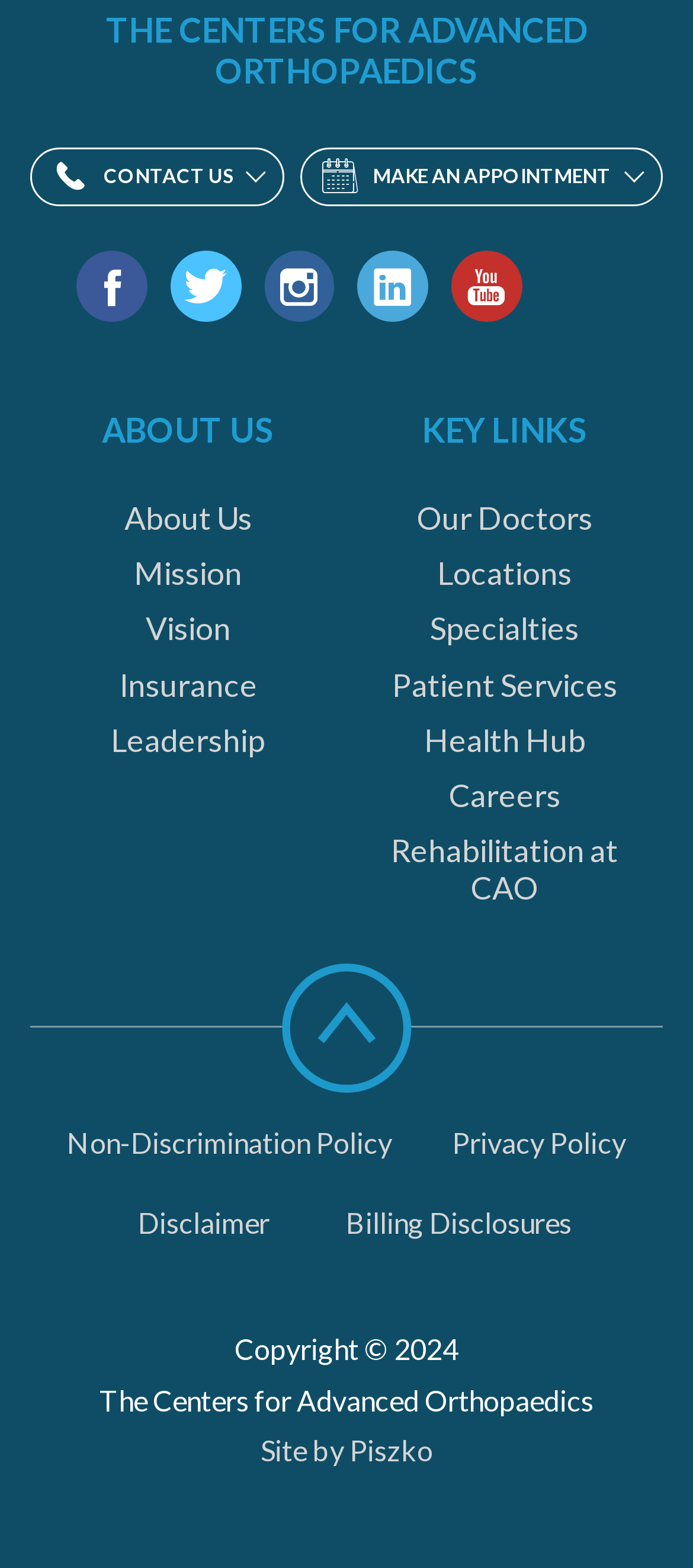Using the webpage screenshot, locate the HTML element that fits the following description and provide its bounding box: "Privacy Policy".

[0.609, 0.704, 0.947, 0.755]